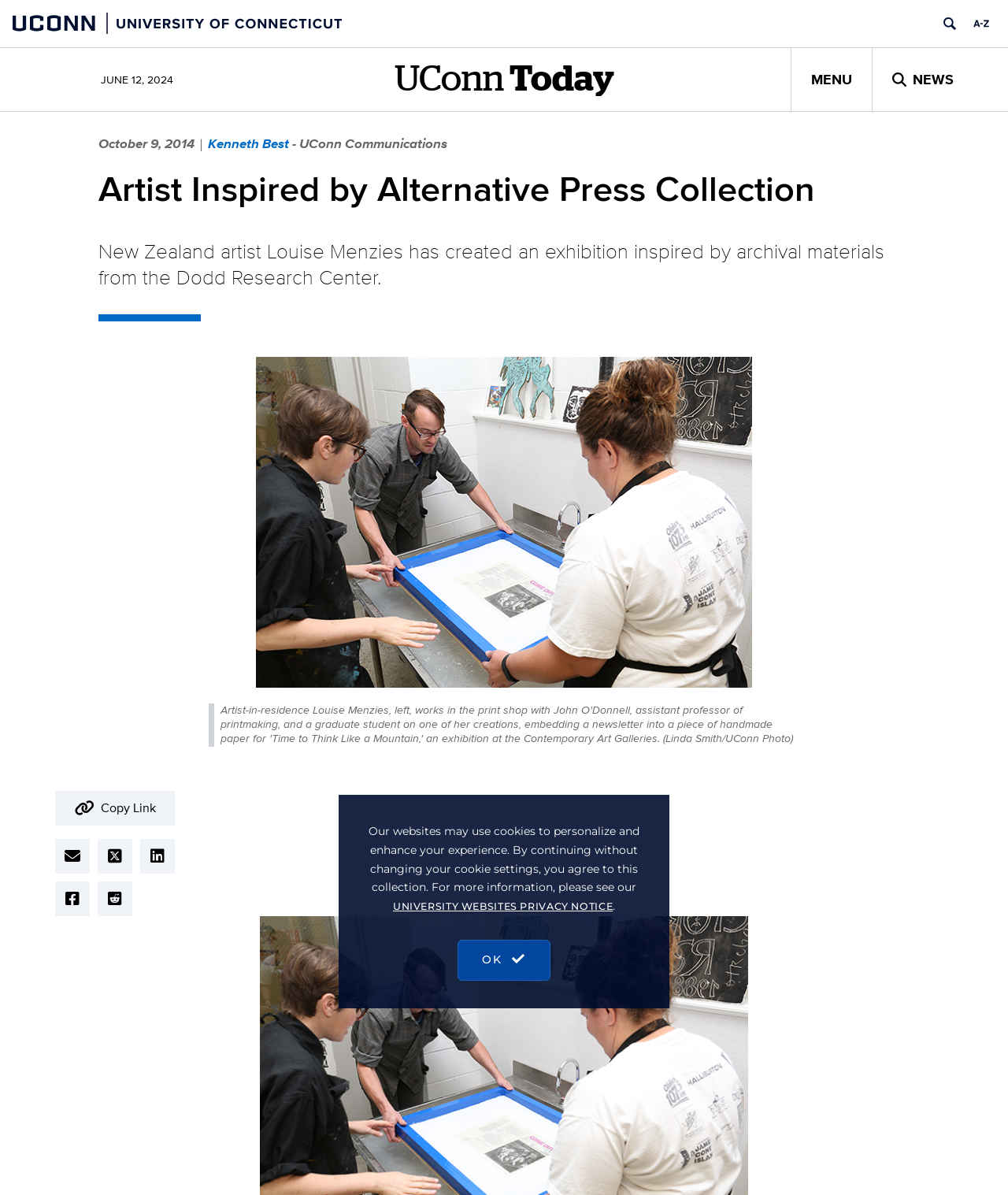Please identify the bounding box coordinates of the clickable area that will fulfill the following instruction: "View the exhibition details". The coordinates should be in the format of four float numbers between 0 and 1, i.e., [left, top, right, bottom].

[0.098, 0.14, 0.902, 0.179]